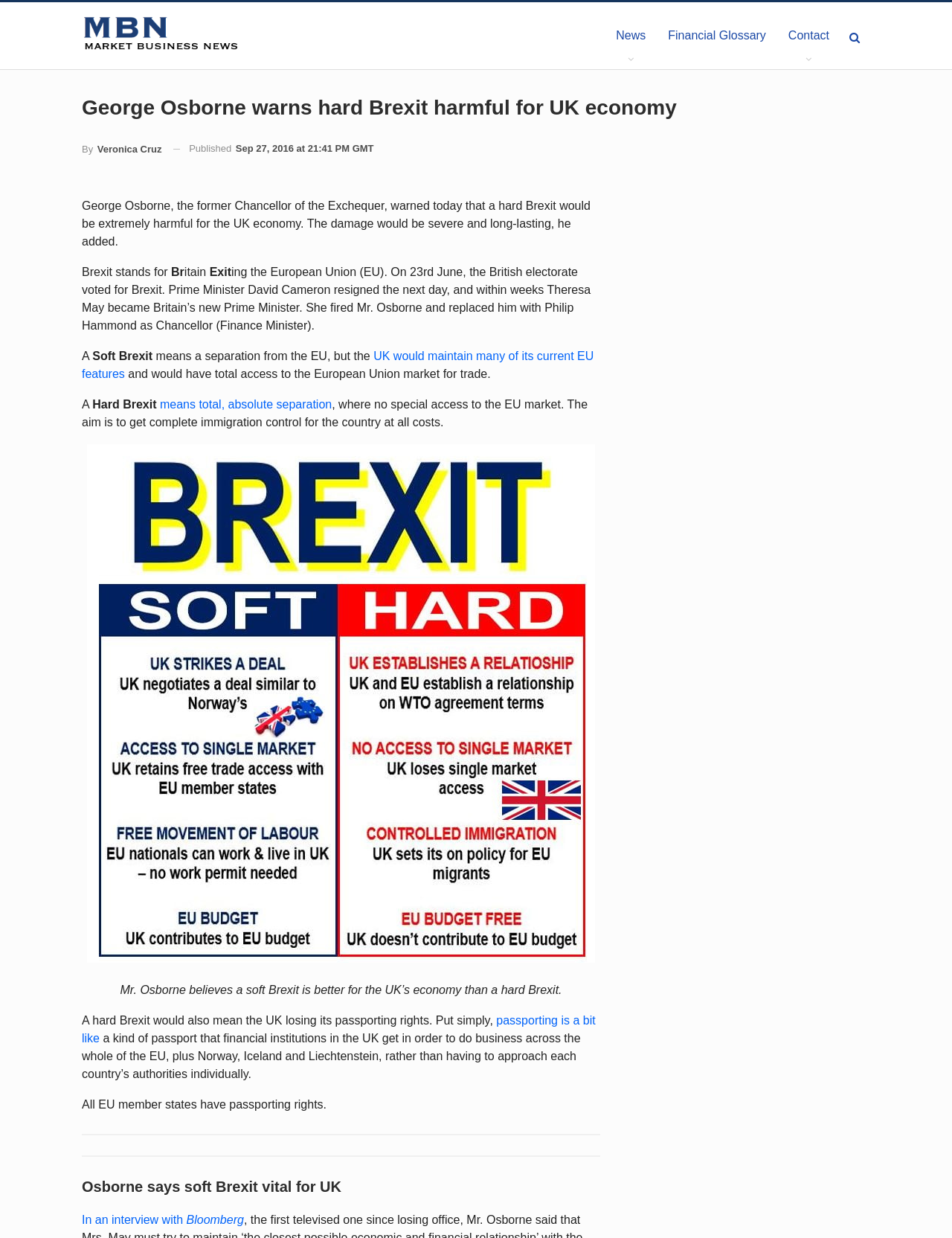What does Brexit stand for?
Please interpret the details in the image and answer the question thoroughly.

The webpage explains that Brexit stands for British Exit, which refers to the UK's exit from the European Union (EU). This is mentioned in the text 'Brexit stands for Britain exiting the European Union (EU).'.